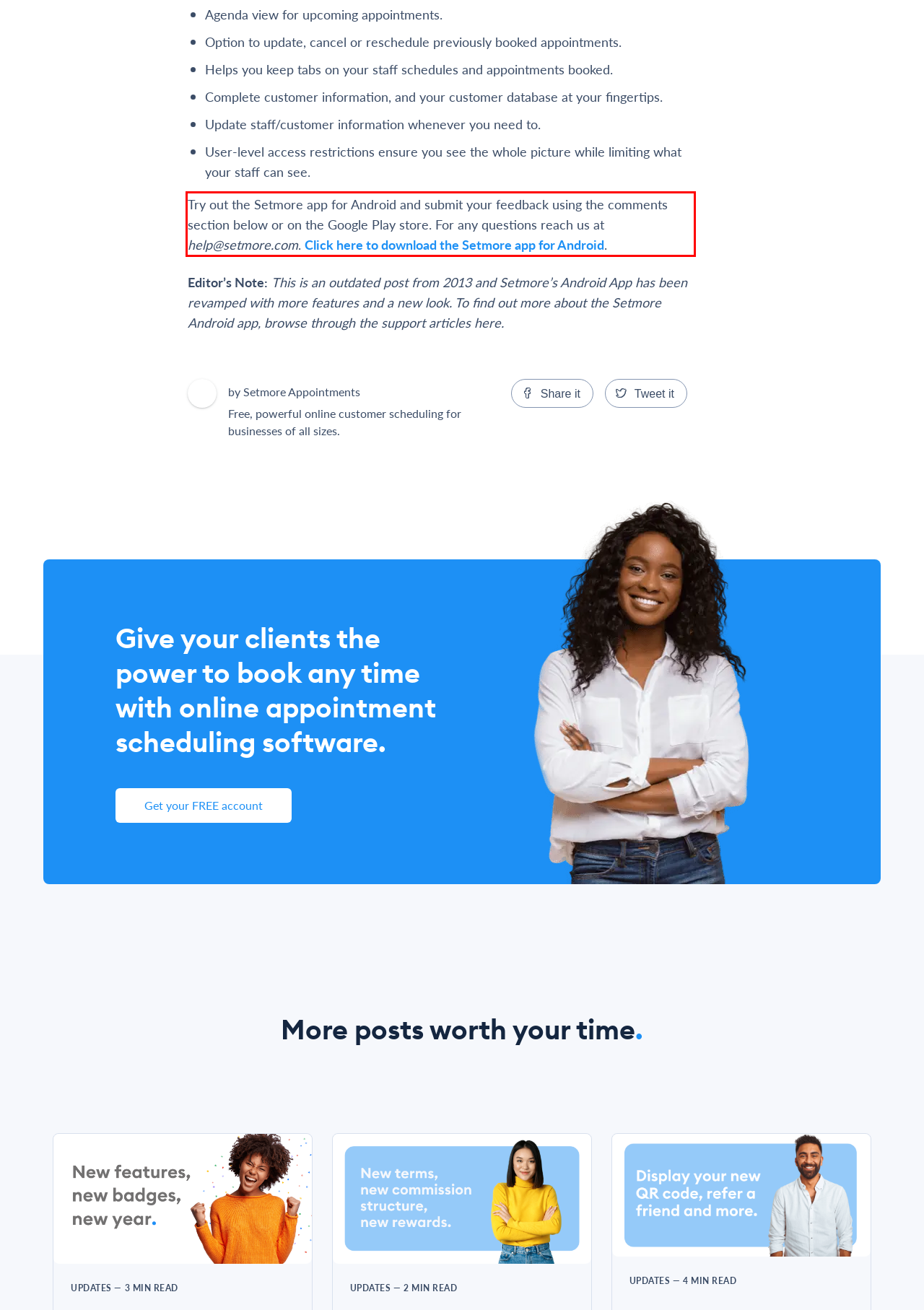Given the screenshot of the webpage, identify the red bounding box, and recognize the text content inside that red bounding box.

Try out the Setmore app for Android and submit your feedback using the comments section below or on the Google Play store. For any questions reach us at help@setmore.com. Click here to download the Setmore app for Android.